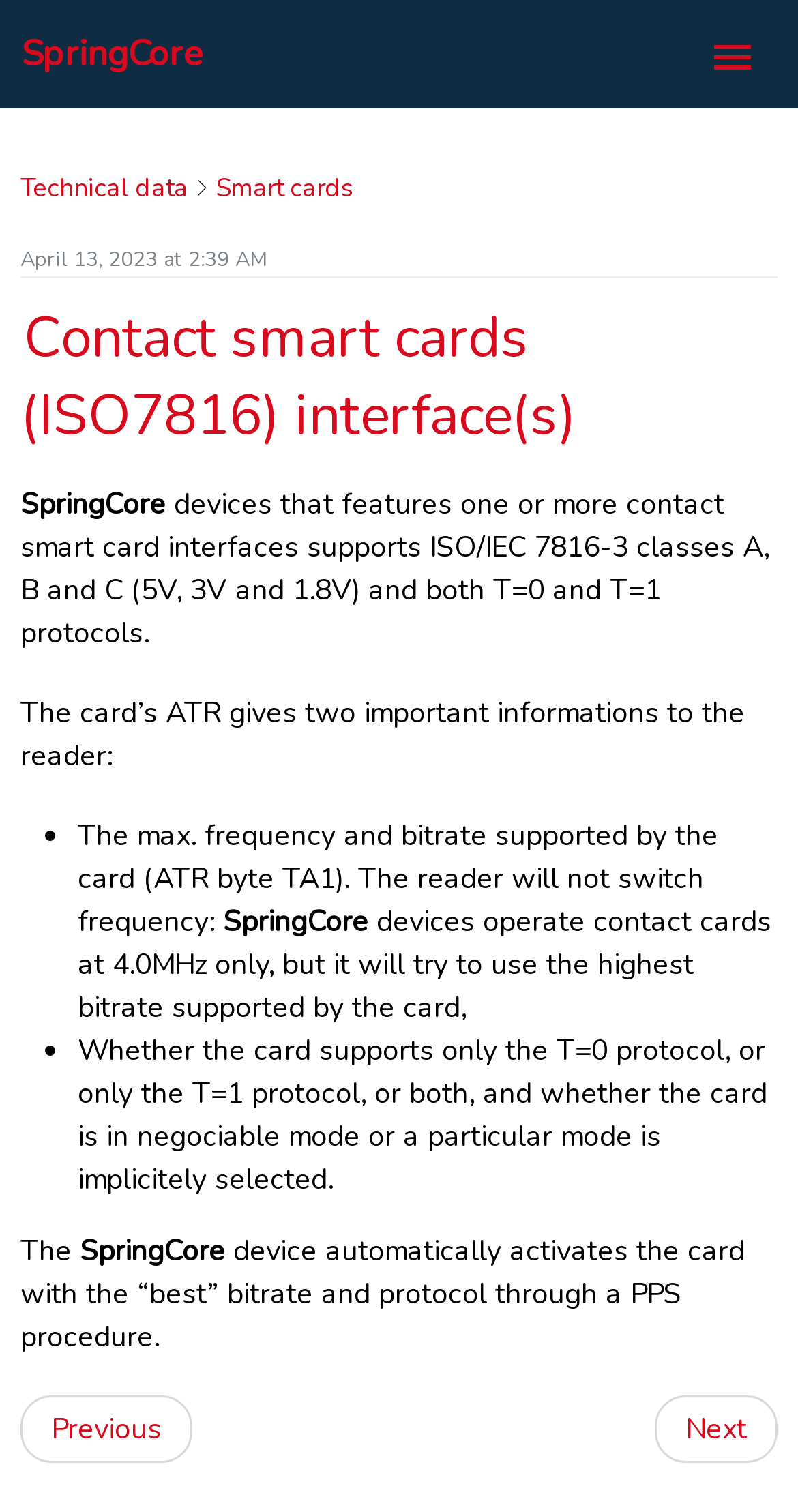Please reply with a single word or brief phrase to the question: 
What is the name of the SpringCore family?

SpringCard Companion